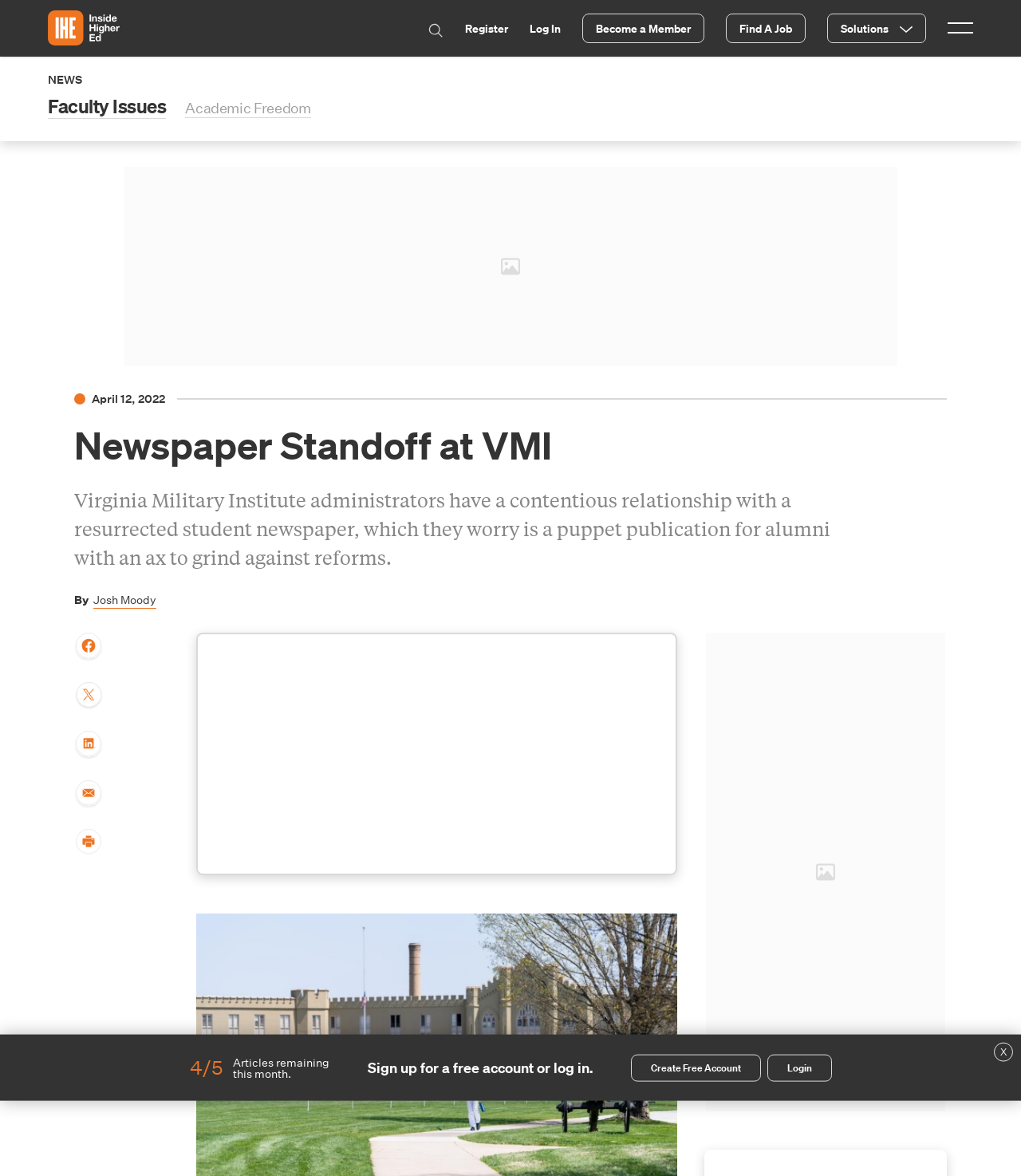Predict the bounding box of the UI element based on the description: "Academic Freedom". The coordinates should be four float numbers between 0 and 1, formatted as [left, top, right, bottom].

[0.181, 0.085, 0.304, 0.1]